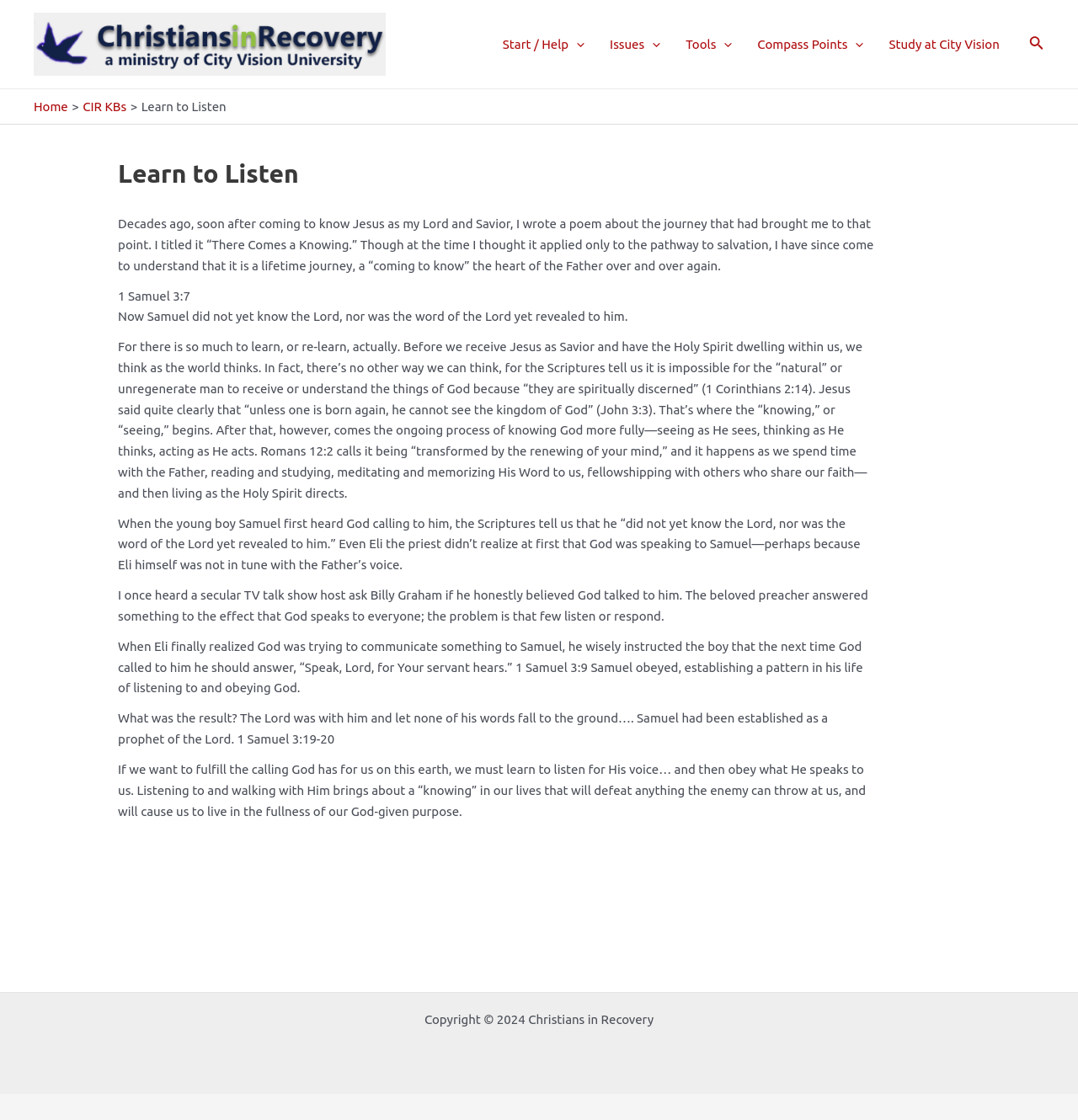Using the given description, provide the bounding box coordinates formatted as (top-left x, top-left y, bottom-right x, bottom-right y), with all values being floating point numbers between 0 and 1. Description: My site

None